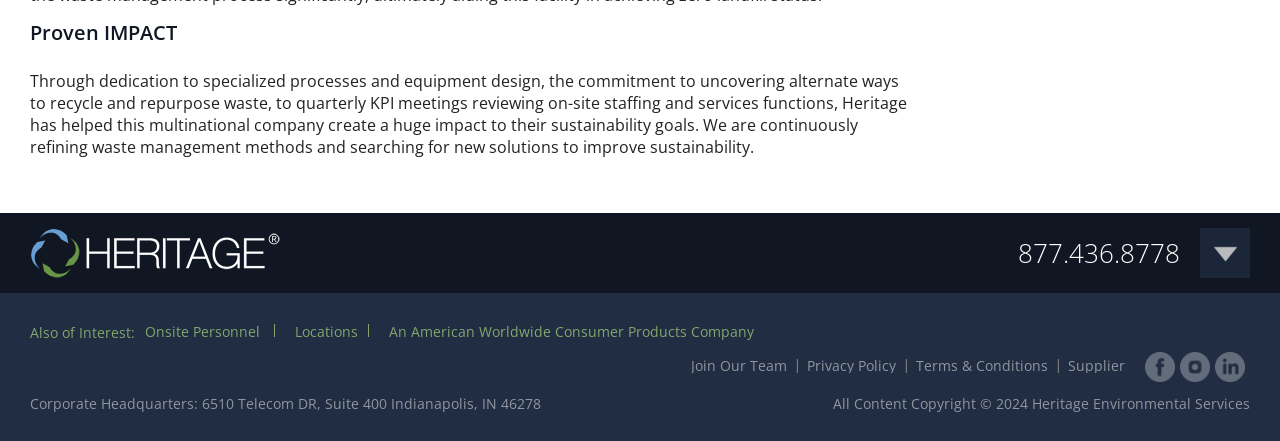Use a single word or phrase to answer the following:
What social media platforms does the company have?

Facebook, Instagram, LinkedIn